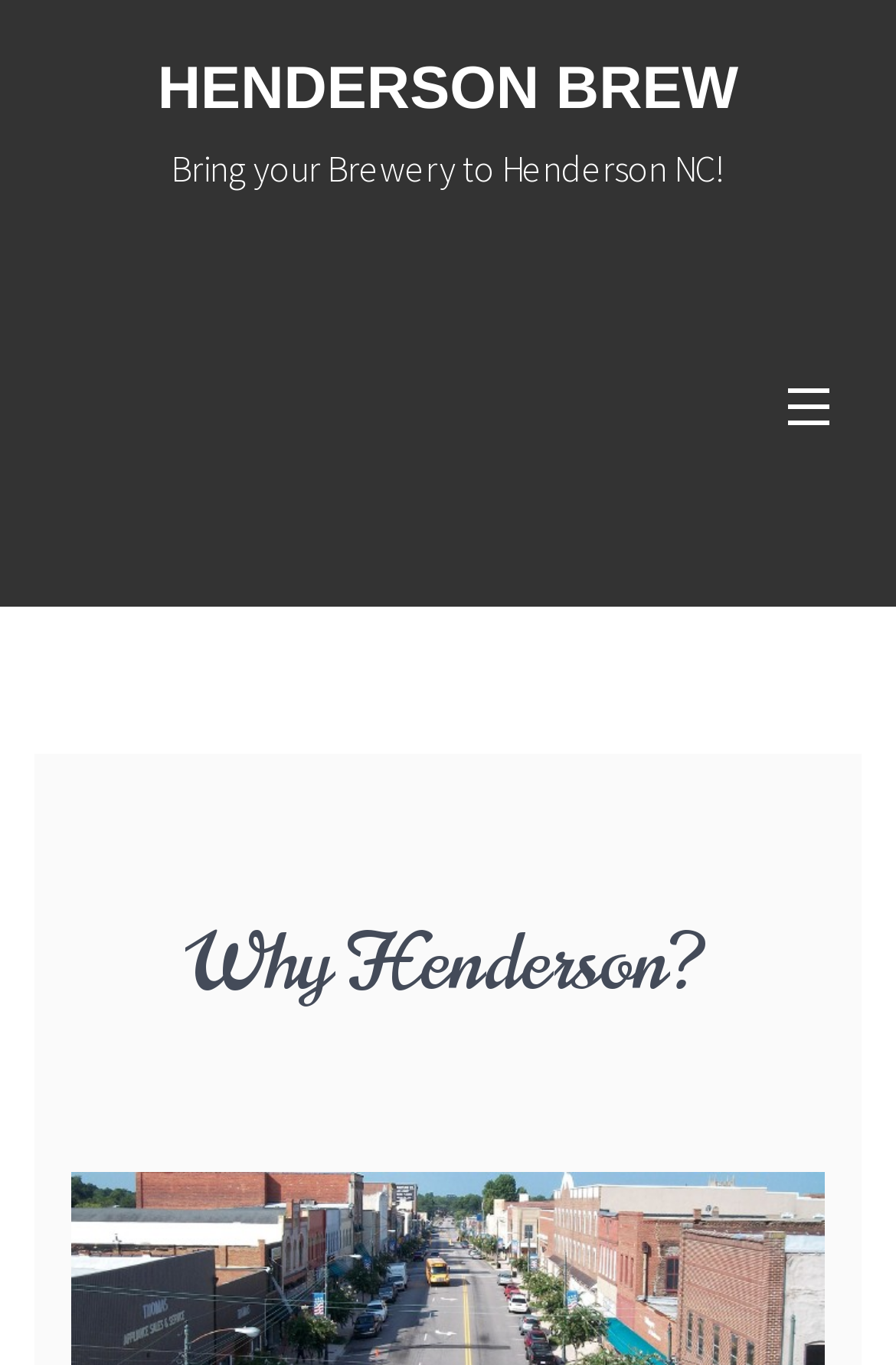Please provide a detailed answer to the question below by examining the image:
What is the focus of the area?

The focus of the area can be inferred from the meta description which mentions that the area is 'focused on attracting and' although the complete sentence is not provided, it gives an idea about the focus of the area.